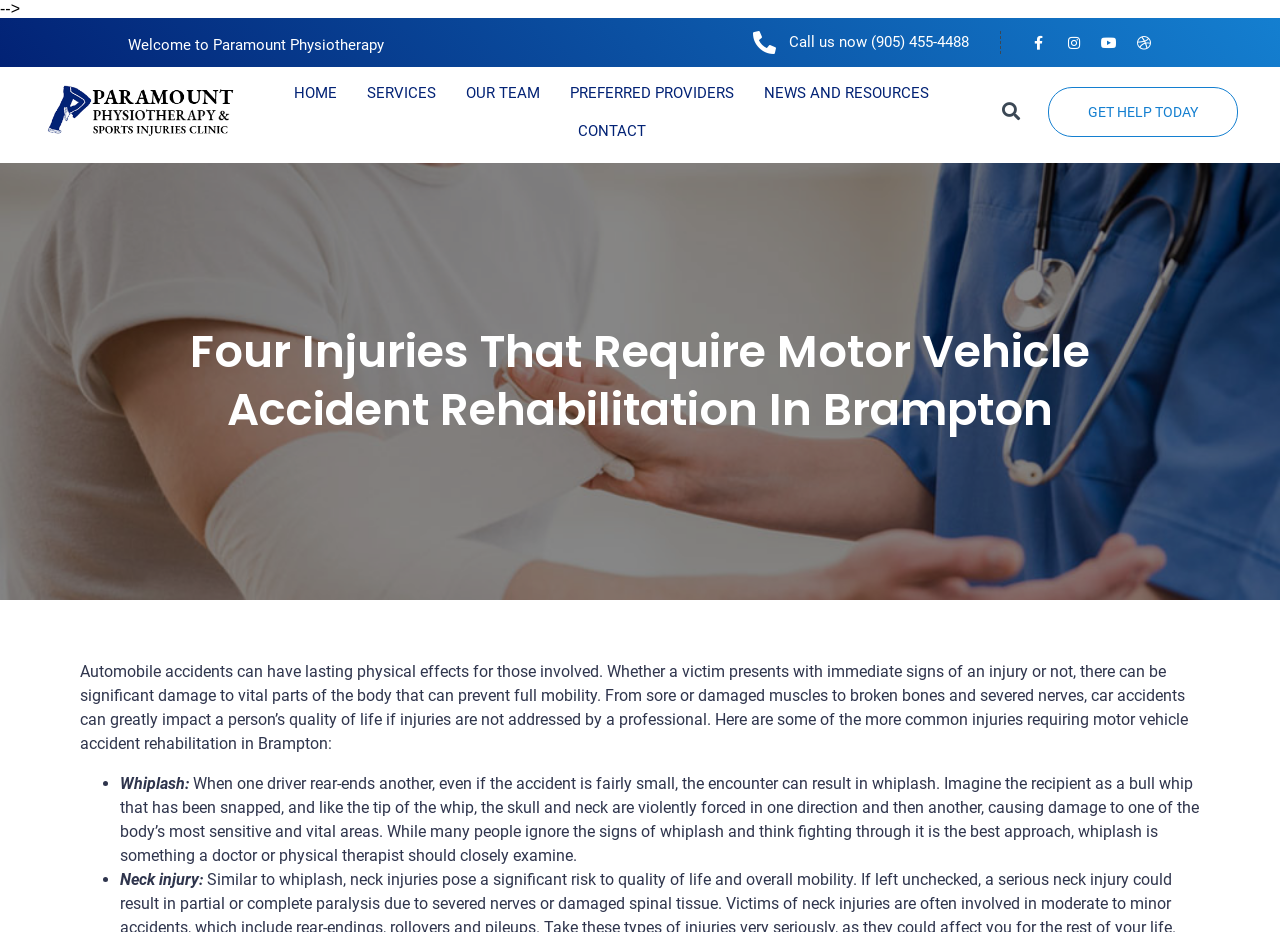Identify the bounding box coordinates of the specific part of the webpage to click to complete this instruction: "Fill in the 'First name' textbox".

[0.353, 0.543, 0.647, 0.593]